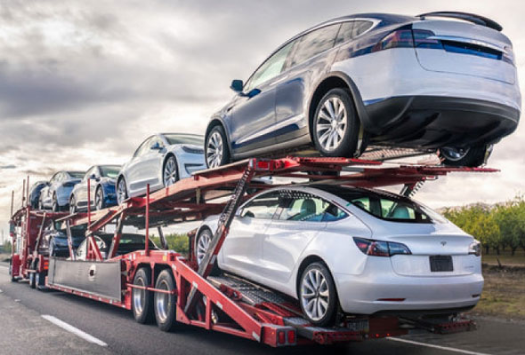Where is Radhabina Packers and Movers based?
Based on the screenshot, provide your answer in one word or phrase.

Kolkata